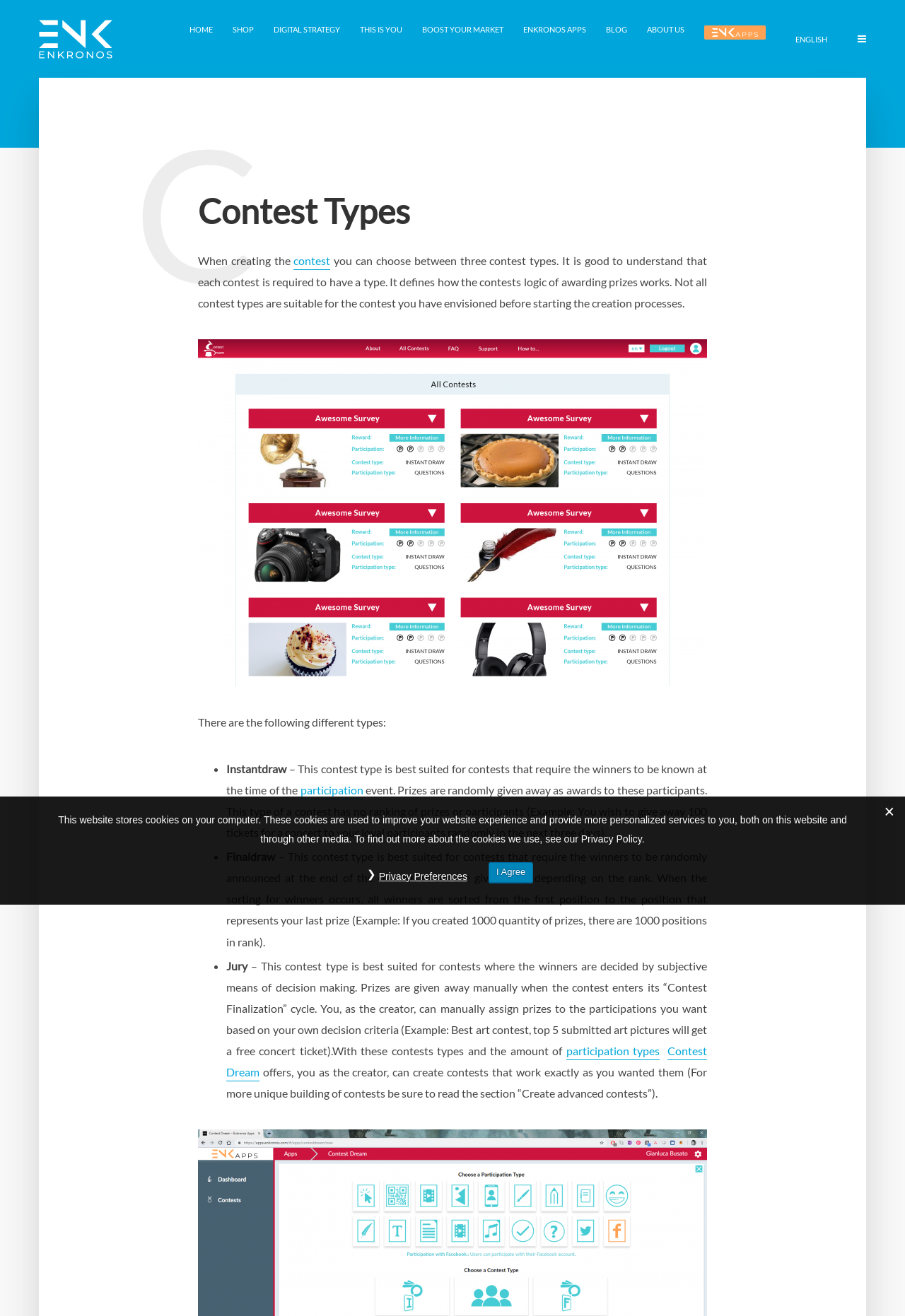Please specify the bounding box coordinates of the element that should be clicked to execute the given instruction: 'Click on the 'ENGLISH' link'. Ensure the coordinates are four float numbers between 0 and 1, expressed as [left, top, right, bottom].

[0.857, 0.011, 0.936, 0.048]